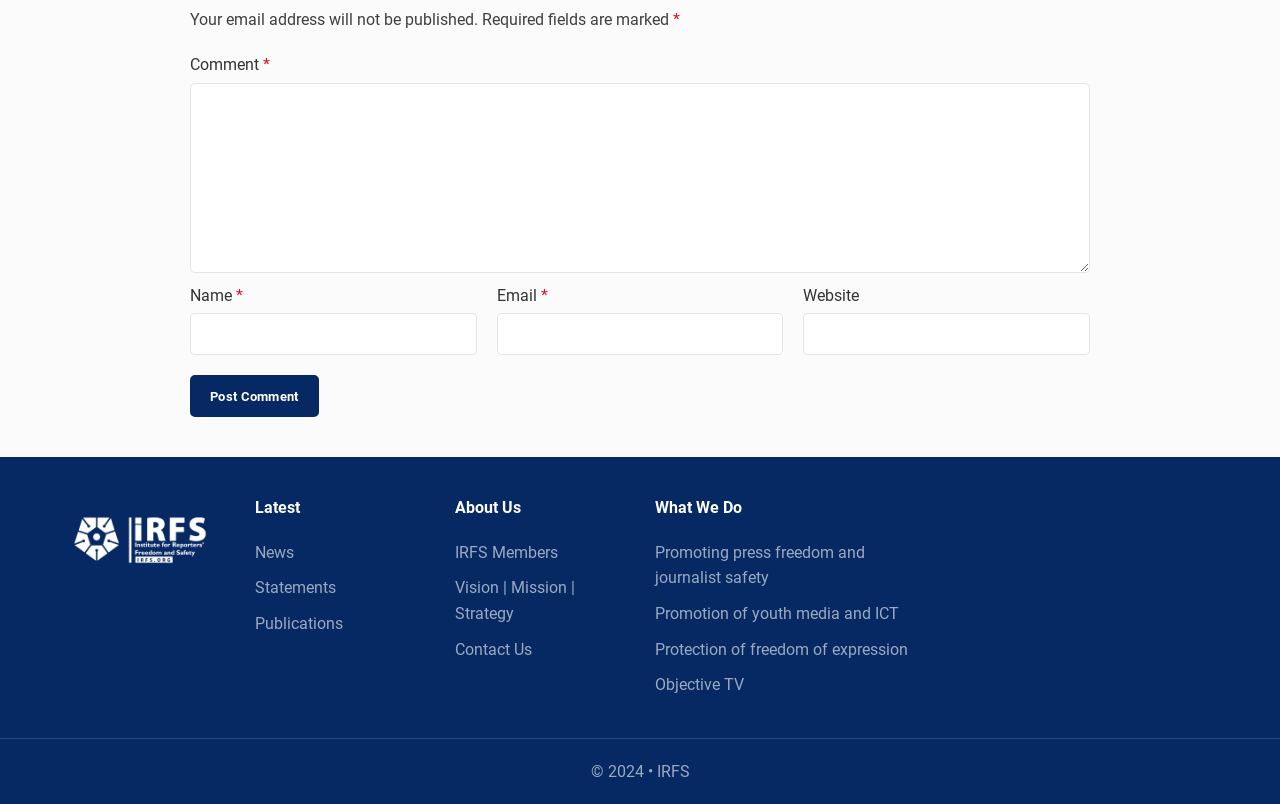Please identify the bounding box coordinates of the clickable area that will allow you to execute the instruction: "Input your email".

[0.388, 0.39, 0.612, 0.442]